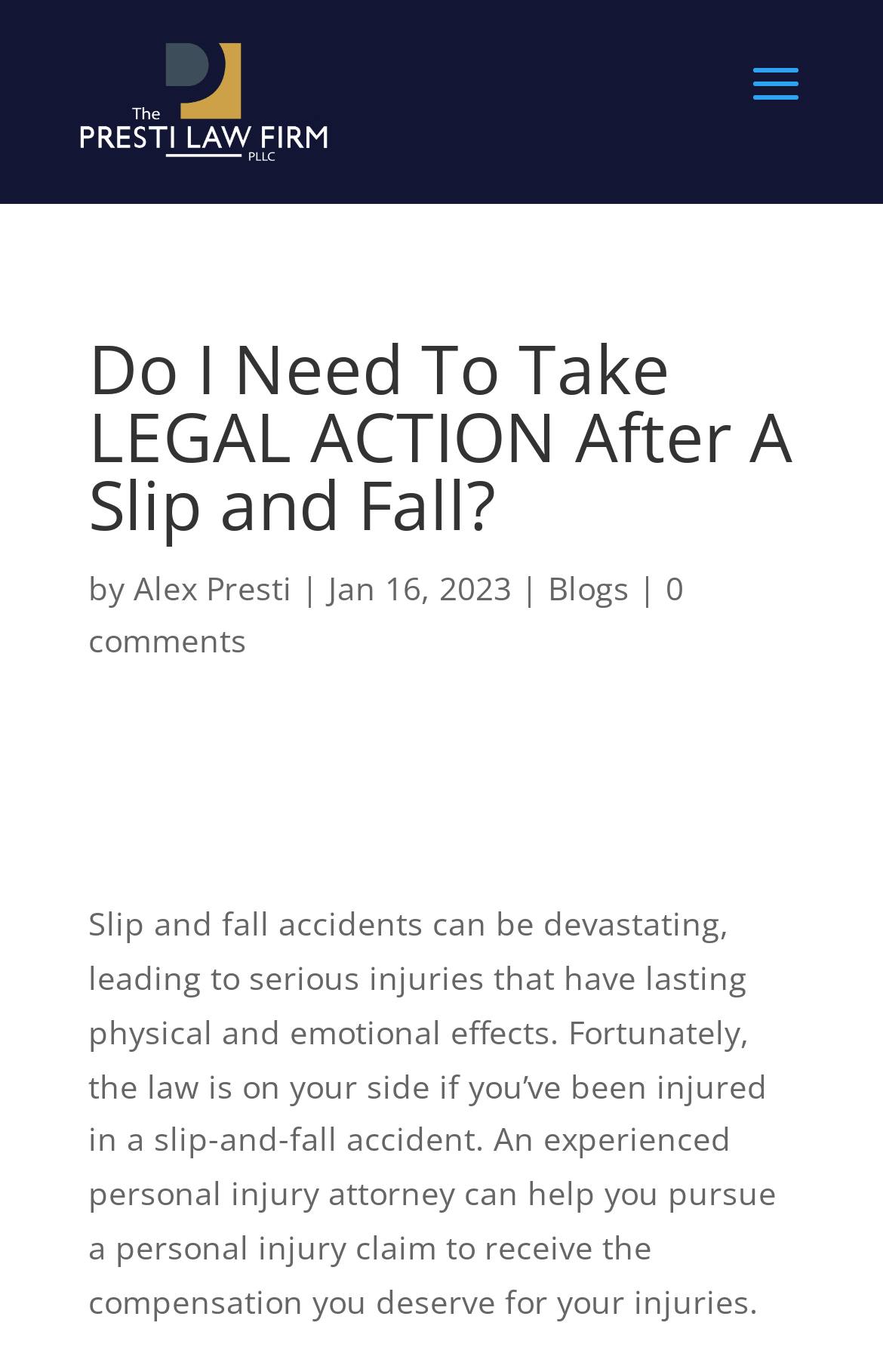Create a detailed summary of the webpage's content and design.

The webpage appears to be a blog post or article discussing slip-and-fall accidents and the importance of seeking legal action. At the top of the page, there is a heading that reads "Do I Need To Take LEGAL ACTION After A Slip and Fall?" in a prominent position. Below the heading, there is a byline that indicates the author of the post is Alex Presti, with the date of publication, January 16, 2023, and a link to the "Blogs" section.

To the right of the byline, there is a link that reads "0 comments", suggesting that the post has not received any comments yet. Above the main content, there is a link that is not labeled, possibly a navigation link or a call-to-action.

The main content of the page is a block of text that discusses the consequences of slip-and-fall accidents and the role of a personal injury attorney in pursuing a claim for compensation. The text is divided into three paragraphs, with the first paragraph introducing the topic, the second paragraph highlighting the importance of seeking legal action, and the third paragraph explaining how a personal injury attorney can help.

There are no images on the page, and the layout is primarily focused on presenting the text in a clear and readable format. Overall, the page appears to be a informative article or blog post that provides guidance and advice on a specific legal topic.